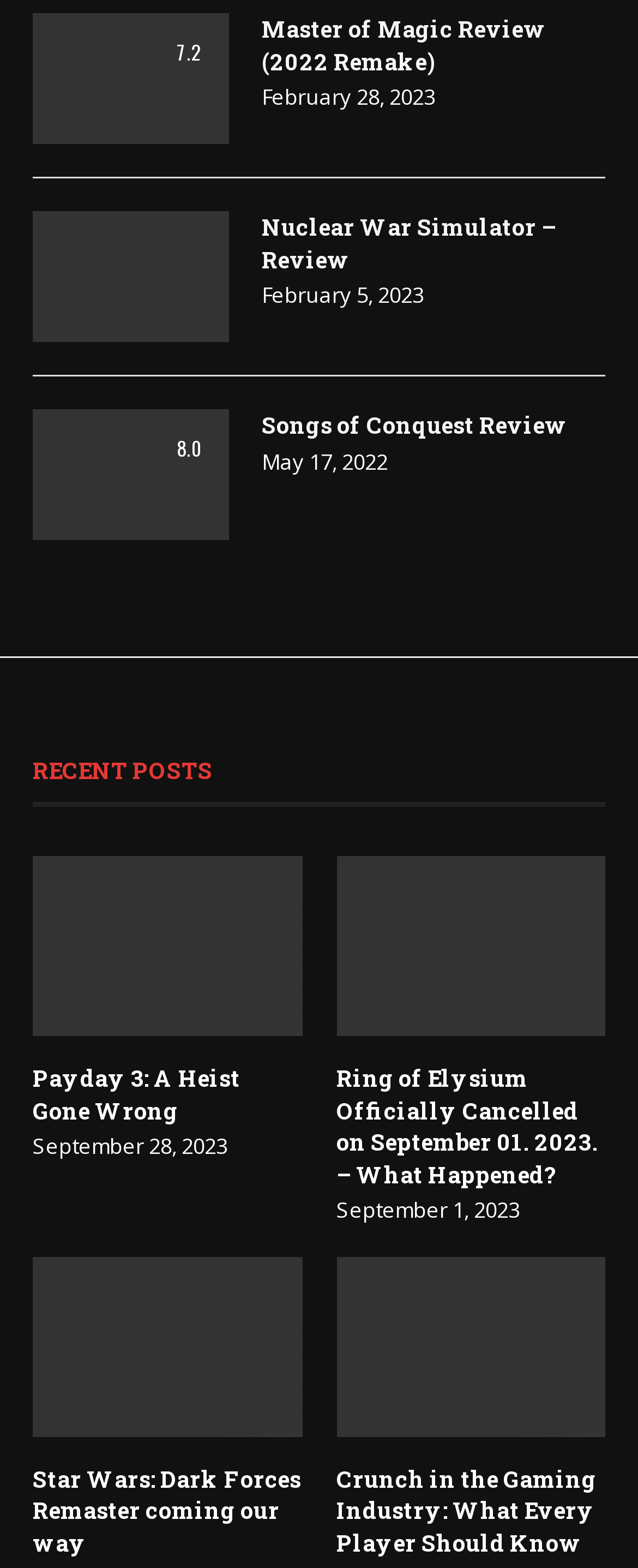Determine the bounding box coordinates of the region I should click to achieve the following instruction: "Check Nuclear War Simulator review". Ensure the bounding box coordinates are four float numbers between 0 and 1, i.e., [left, top, right, bottom].

[0.051, 0.159, 0.359, 0.242]